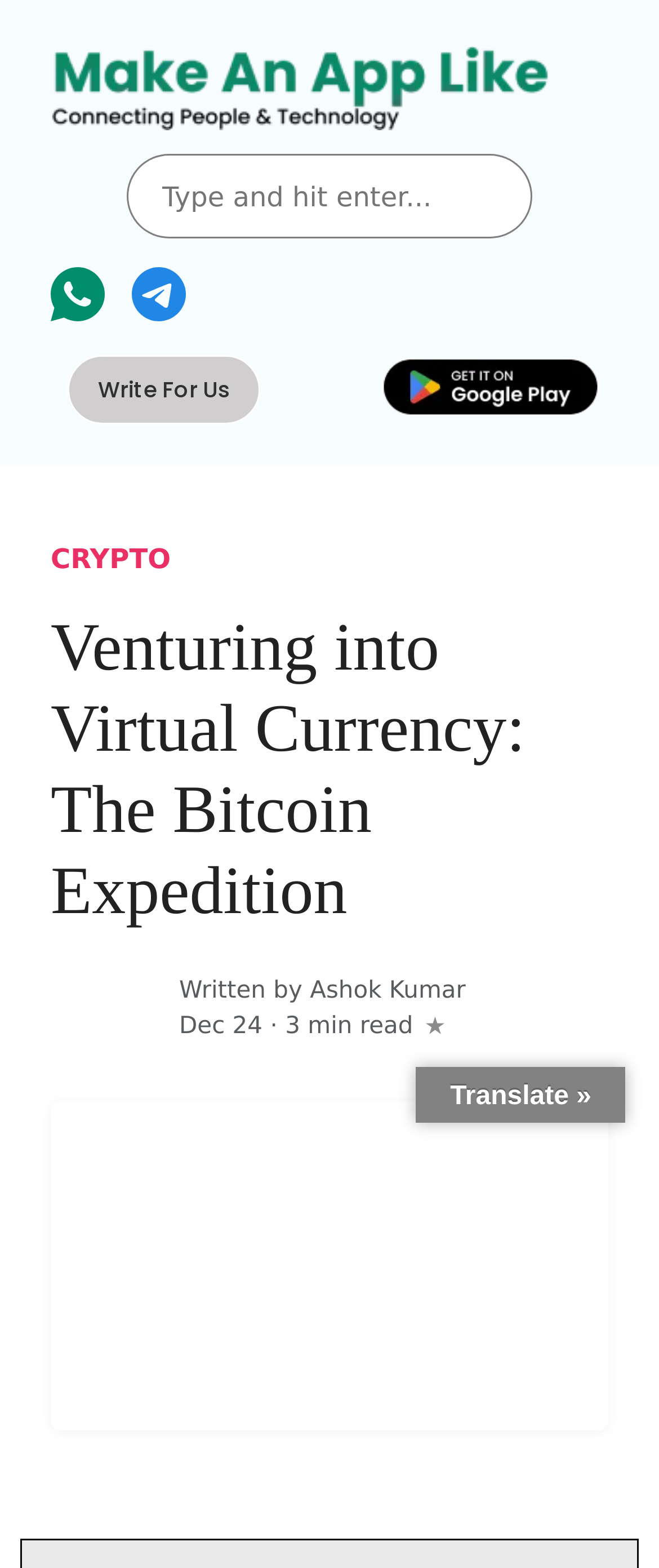Determine the bounding box coordinates for the HTML element mentioned in the following description: "Written by Ashok Kumar". The coordinates should be a list of four floats ranging from 0 to 1, represented as [left, top, right, bottom].

[0.272, 0.623, 0.707, 0.641]